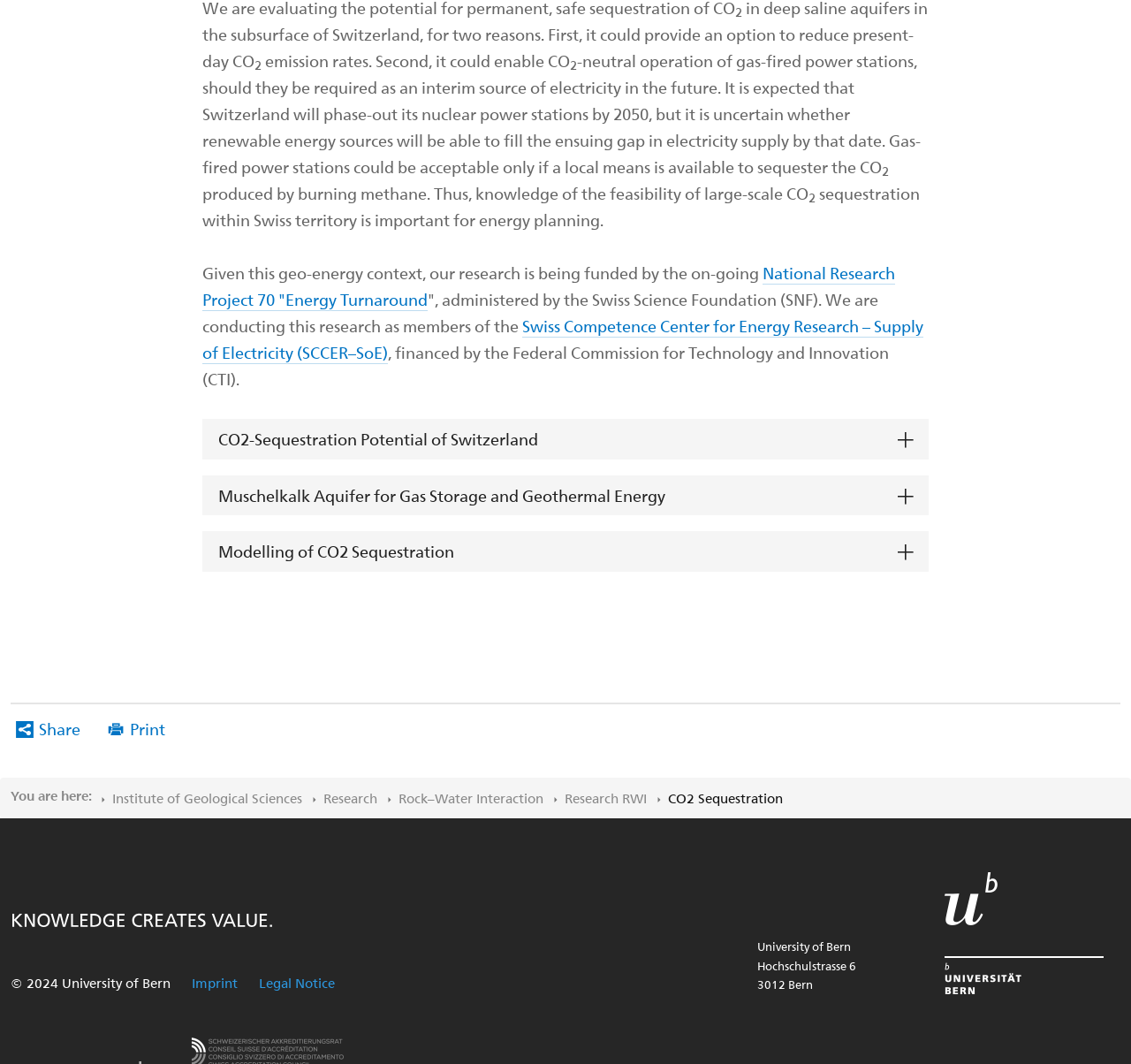Locate the UI element that matches the description Modelling of CO2 Sequestration in the webpage screenshot. Return the bounding box coordinates in the format (top-left x, top-left y, bottom-right x, bottom-right y), with values ranging from 0 to 1.

[0.179, 0.499, 0.821, 0.538]